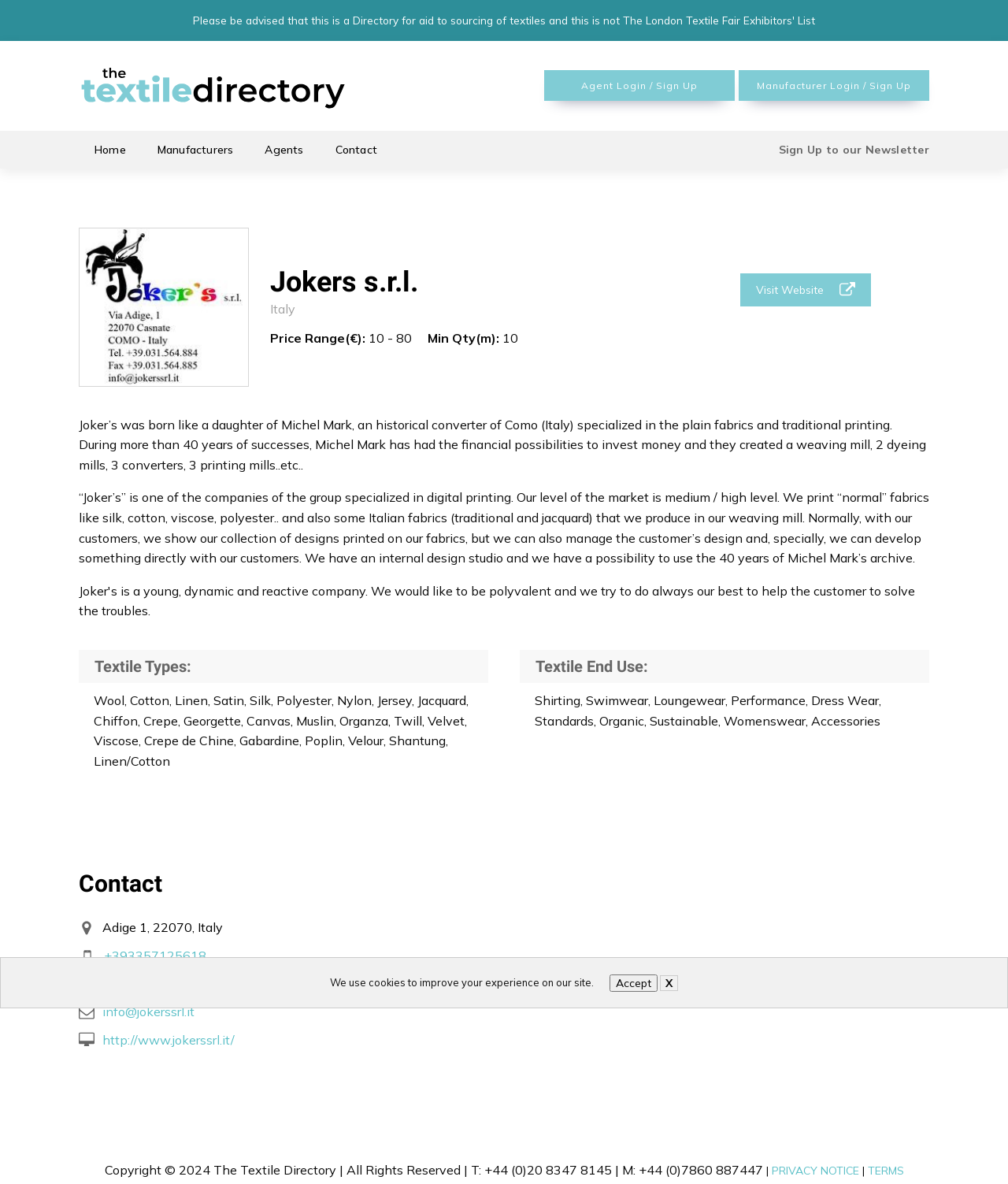Please find the bounding box for the UI element described by: "Adige 1, 22070, Italy".

[0.102, 0.775, 0.221, 0.792]